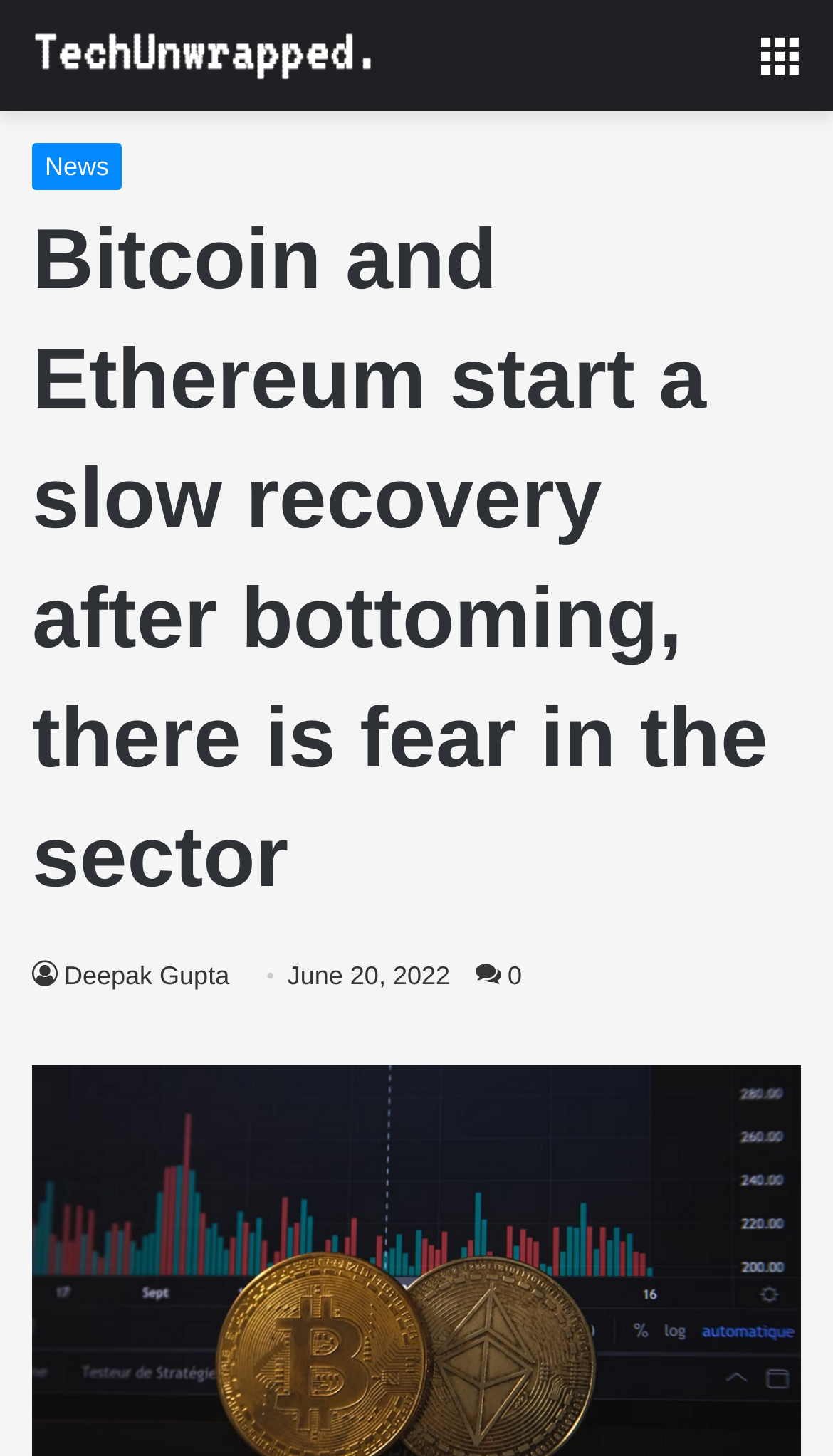Find and generate the main title of the webpage.

Bitcoin and Ethereum start a slow recovery after bottoming, there is fear in the sector